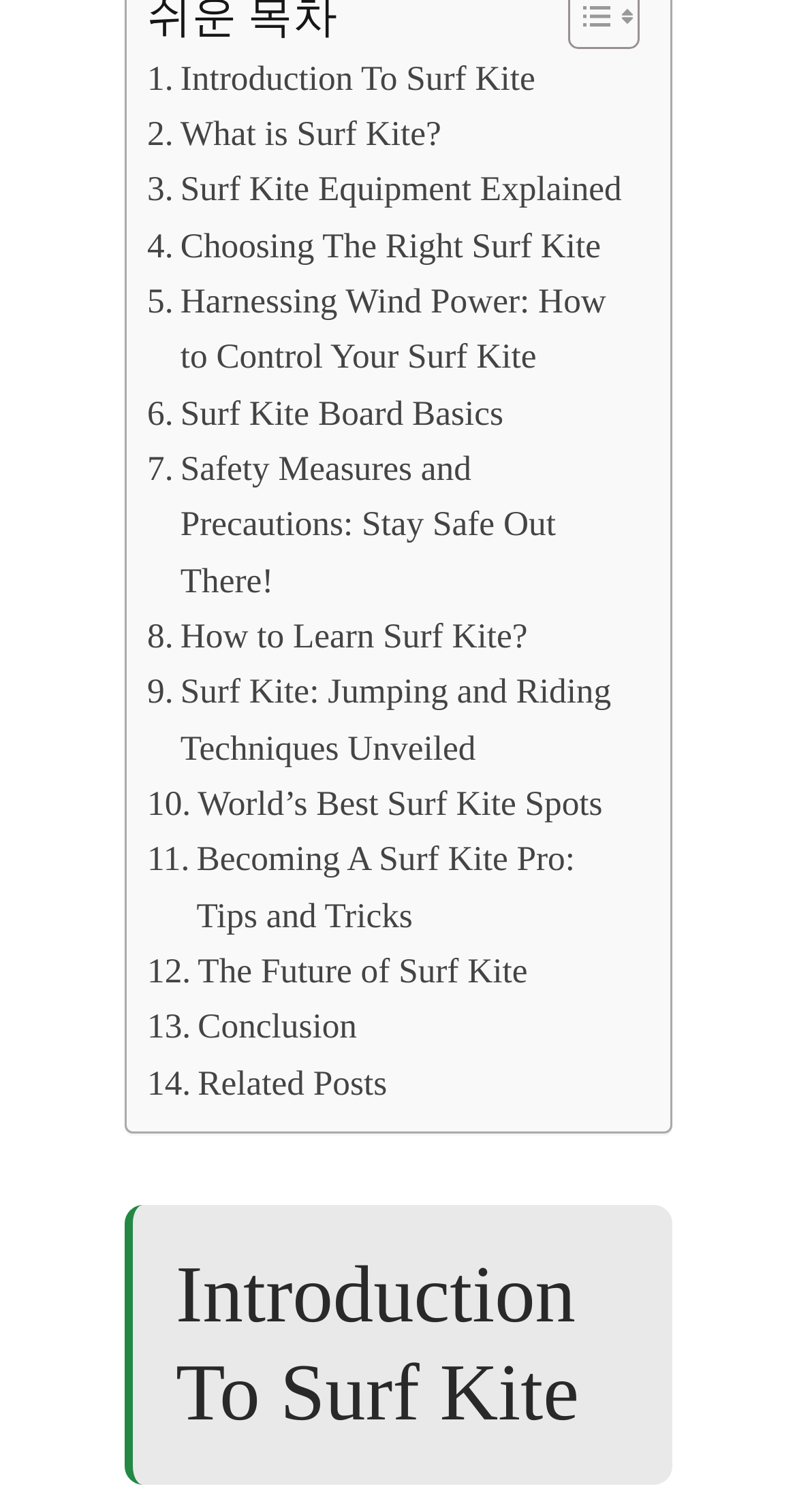Locate the UI element described as follows: "Related Posts". Return the bounding box coordinates as four float numbers between 0 and 1 in the order [left, top, right, bottom].

[0.185, 0.698, 0.486, 0.735]